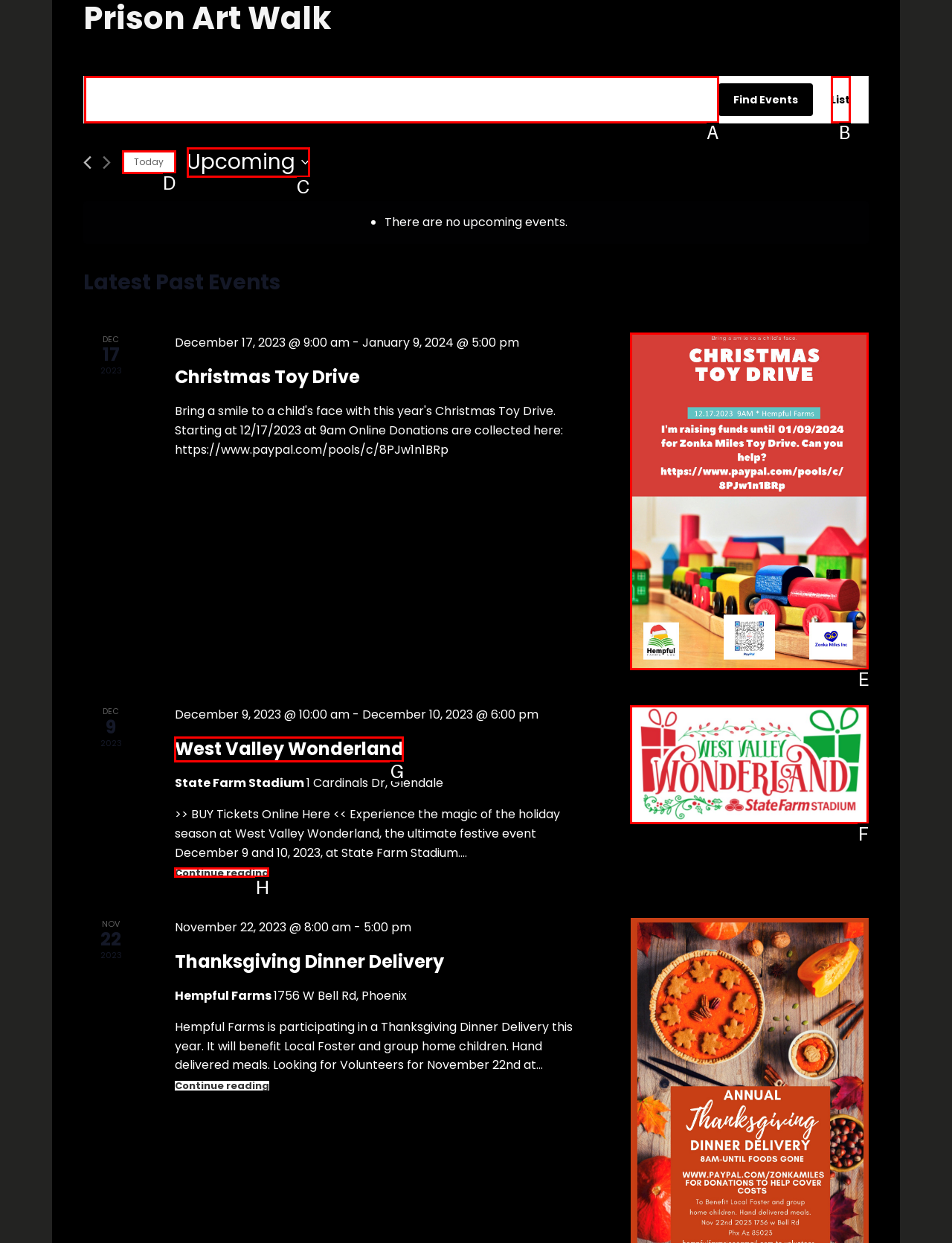Tell me which one HTML element best matches the description: Today Answer with the option's letter from the given choices directly.

D